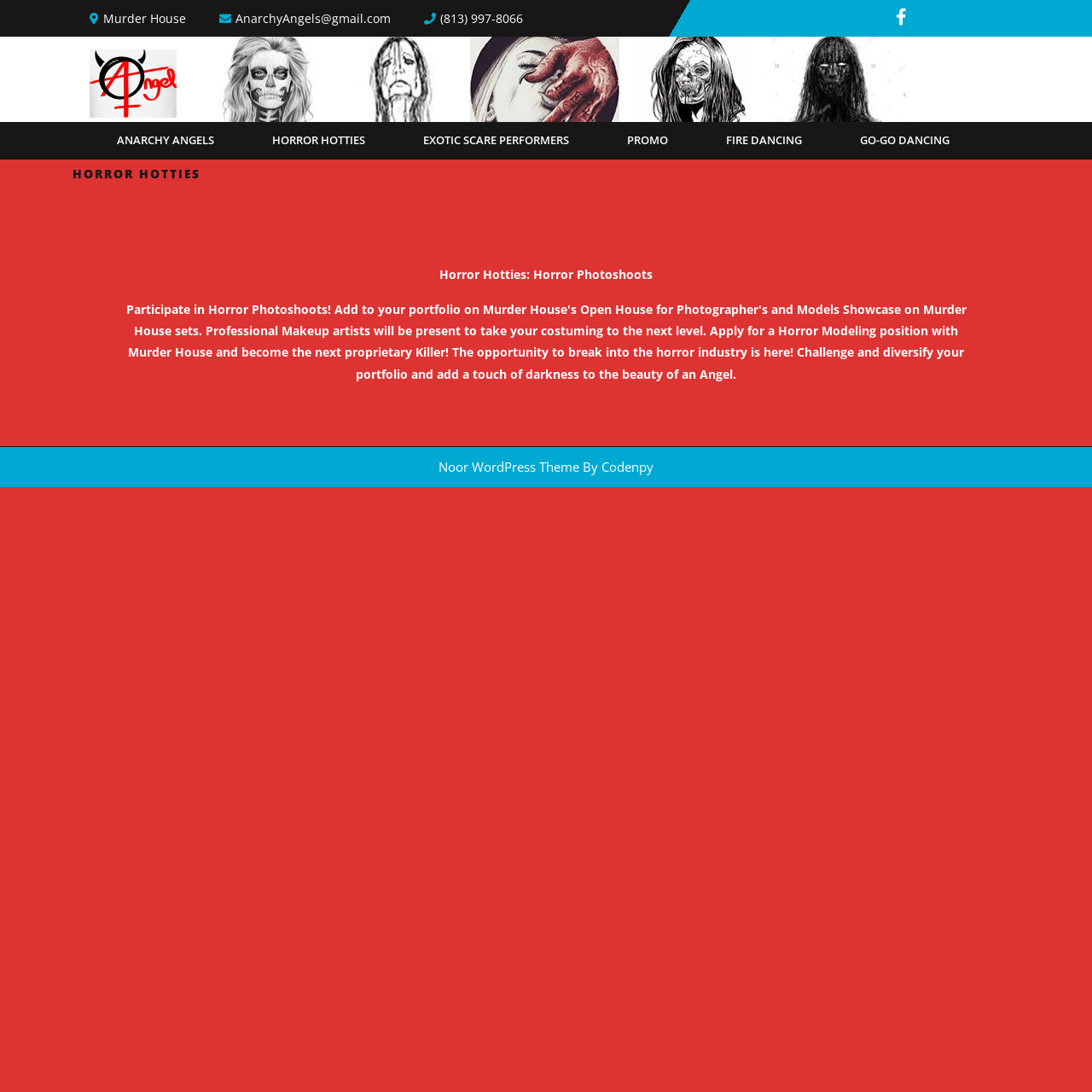Can you find the bounding box coordinates for the element that needs to be clicked to execute this instruction: "Check out HORROR HOTTIES"? The coordinates should be given as four float numbers between 0 and 1, i.e., [left, top, right, bottom].

[0.24, 0.111, 0.344, 0.145]